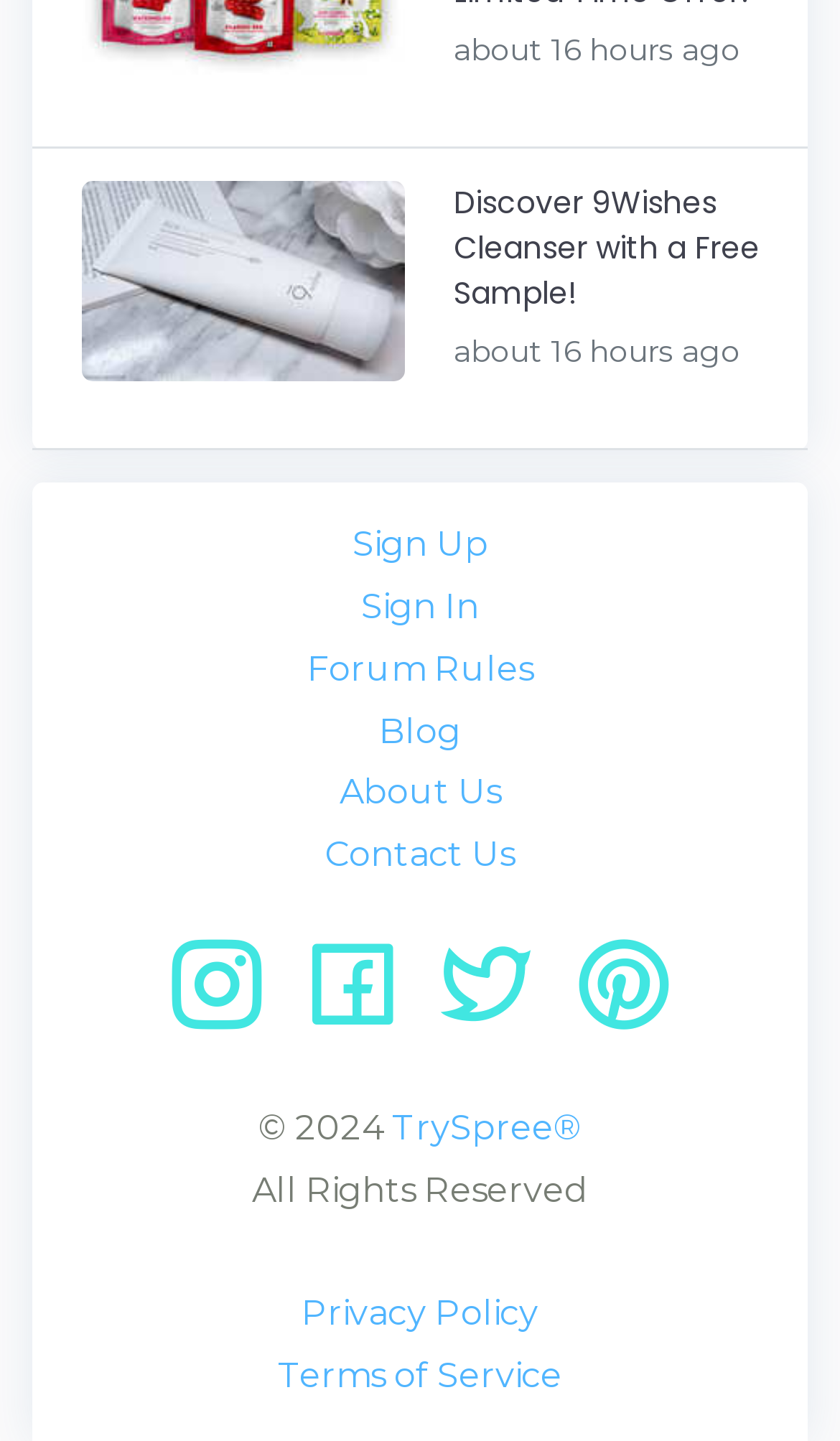Identify the bounding box coordinates of the area that should be clicked in order to complete the given instruction: "Contact the website administrators". The bounding box coordinates should be four float numbers between 0 and 1, i.e., [left, top, right, bottom].

[0.387, 0.579, 0.613, 0.607]